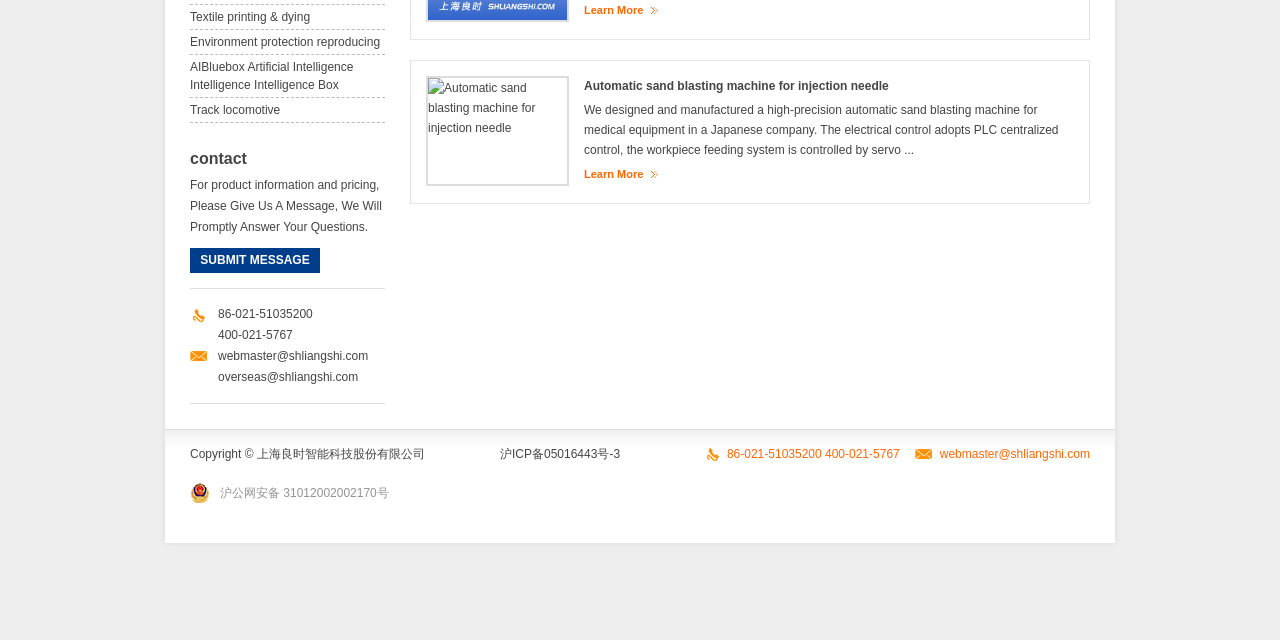Identify the bounding box for the described UI element. Provide the coordinates in (top-left x, top-left y, bottom-right x, bottom-right y) format with values ranging from 0 to 1: overseas@shliangshi.com

[0.17, 0.578, 0.28, 0.6]